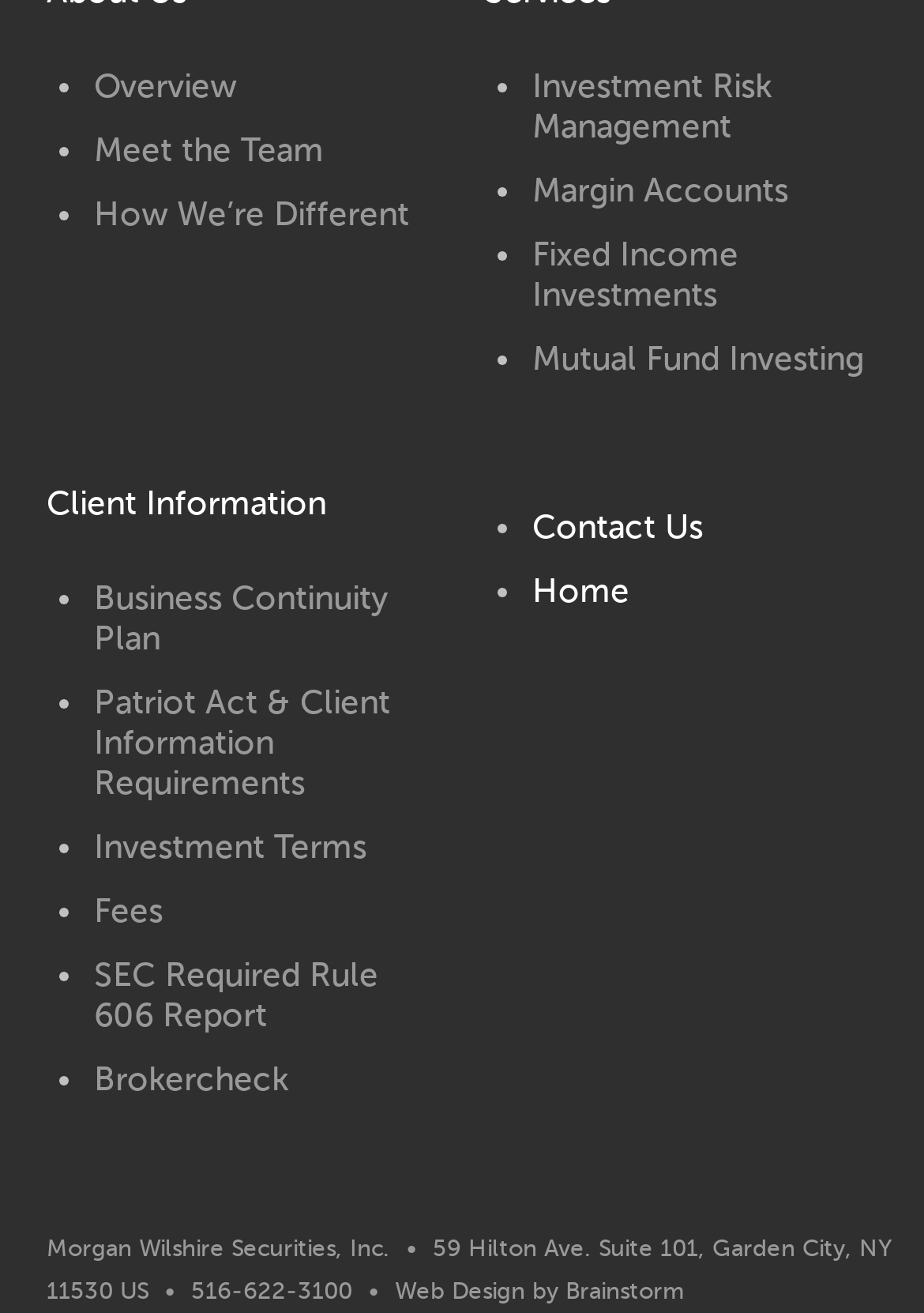Please use the details from the image to answer the following question comprehensively:
What is the address of the company?

The company address can be found at the bottom of the webpage, where it is displayed as a static text '59 Hilton Ave. Suite 101, Garden City, NY 11530 US'.